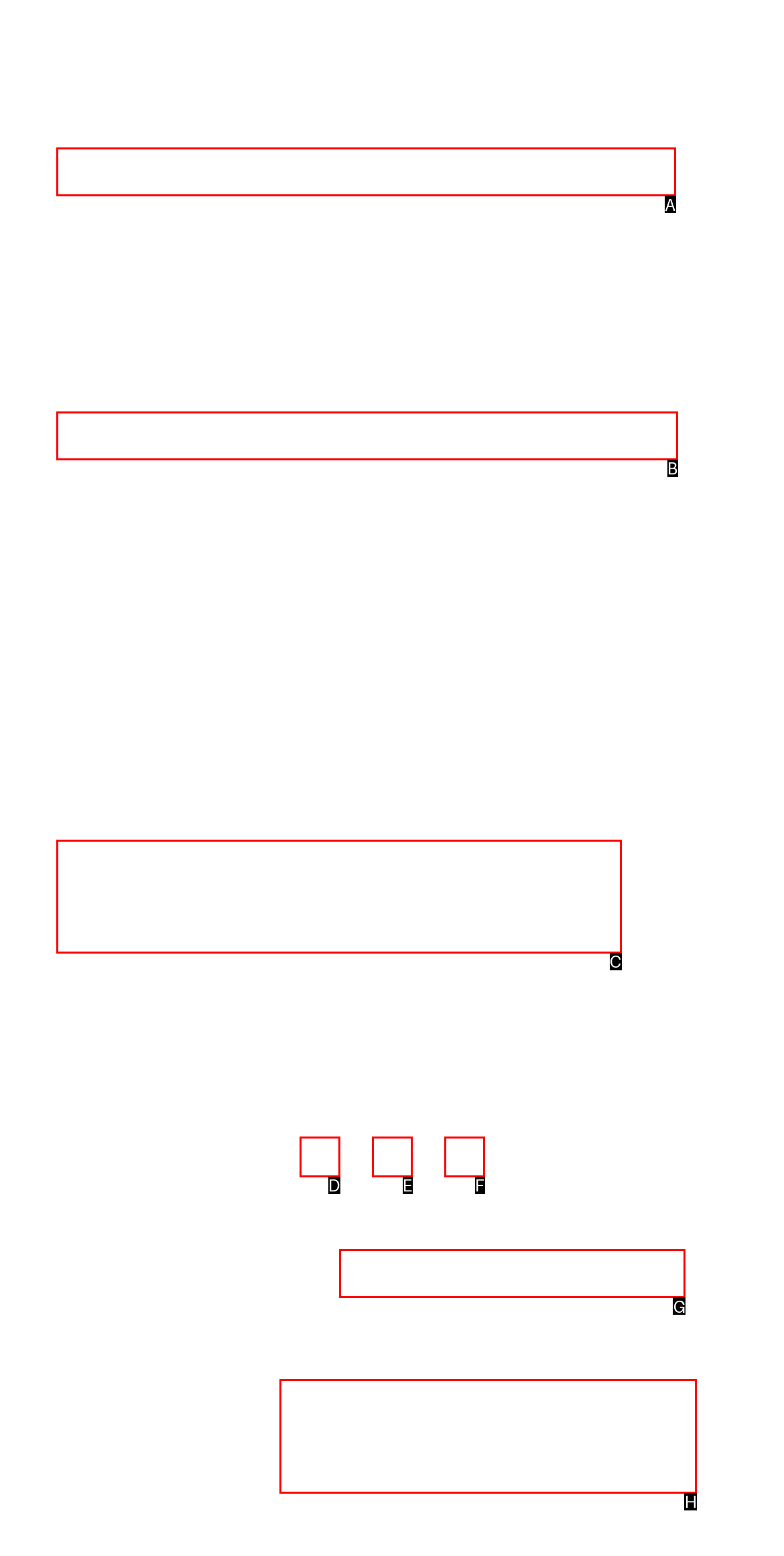Determine the letter of the UI element that will complete the task: Check out The Farming Insider
Reply with the corresponding letter.

G